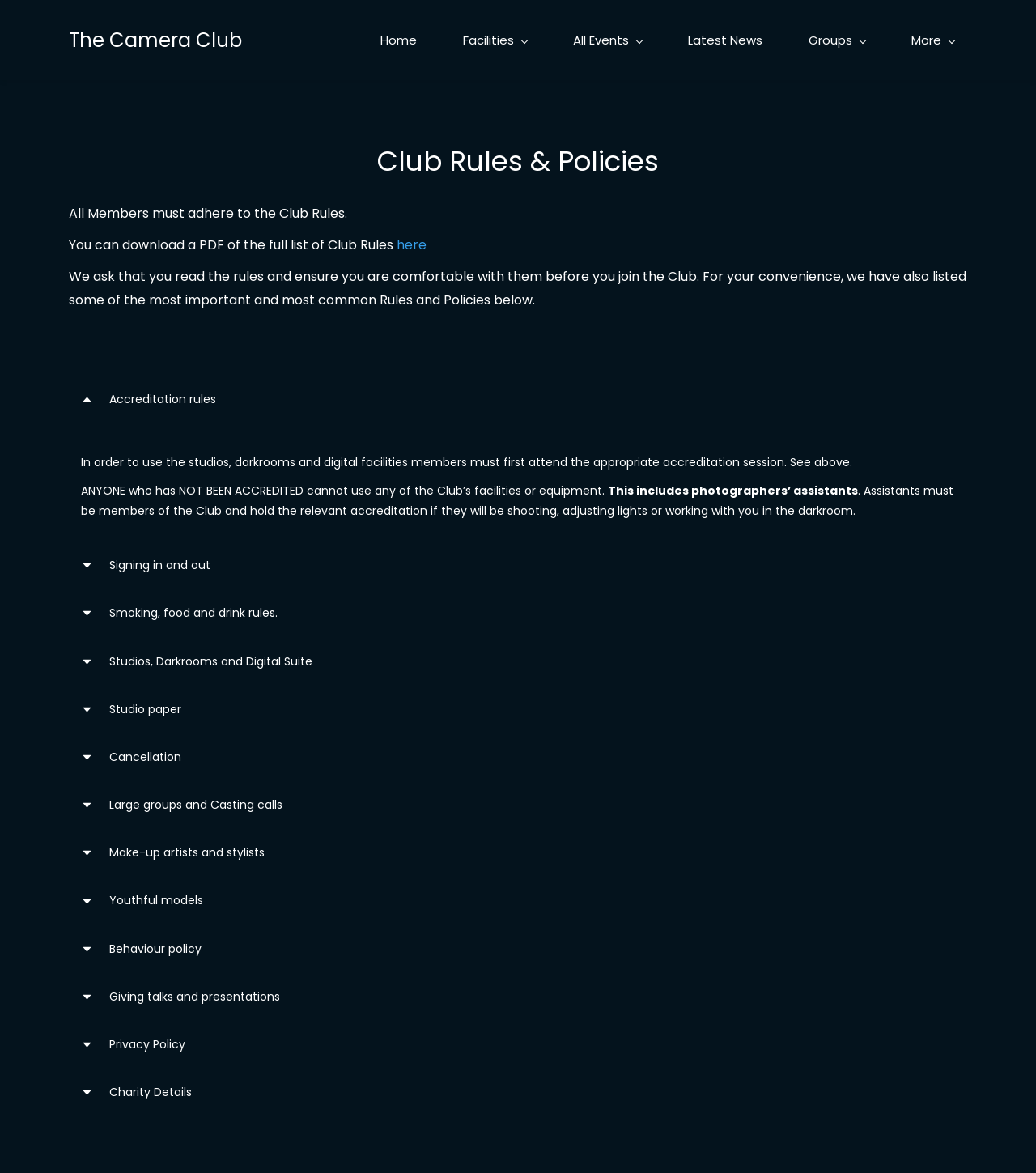Find the bounding box of the UI element described as follows: "aria-label="Next slide"".

None